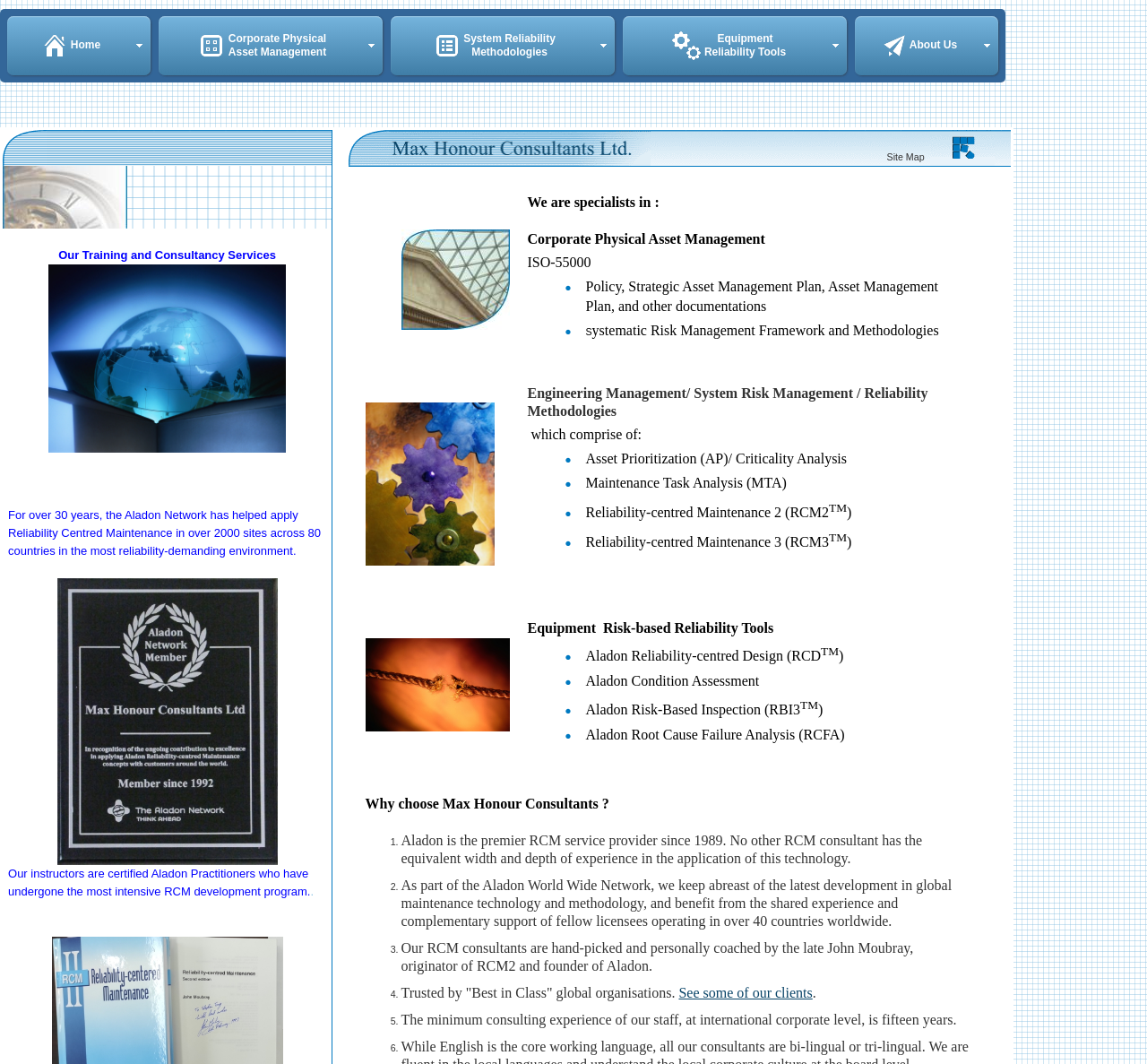Pinpoint the bounding box coordinates of the element that must be clicked to accomplish the following instruction: "Click on 'Equipment Reliability Tools'". The coordinates should be in the format of four float numbers between 0 and 1, i.e., [left, top, right, bottom].

[0.543, 0.015, 0.738, 0.063]